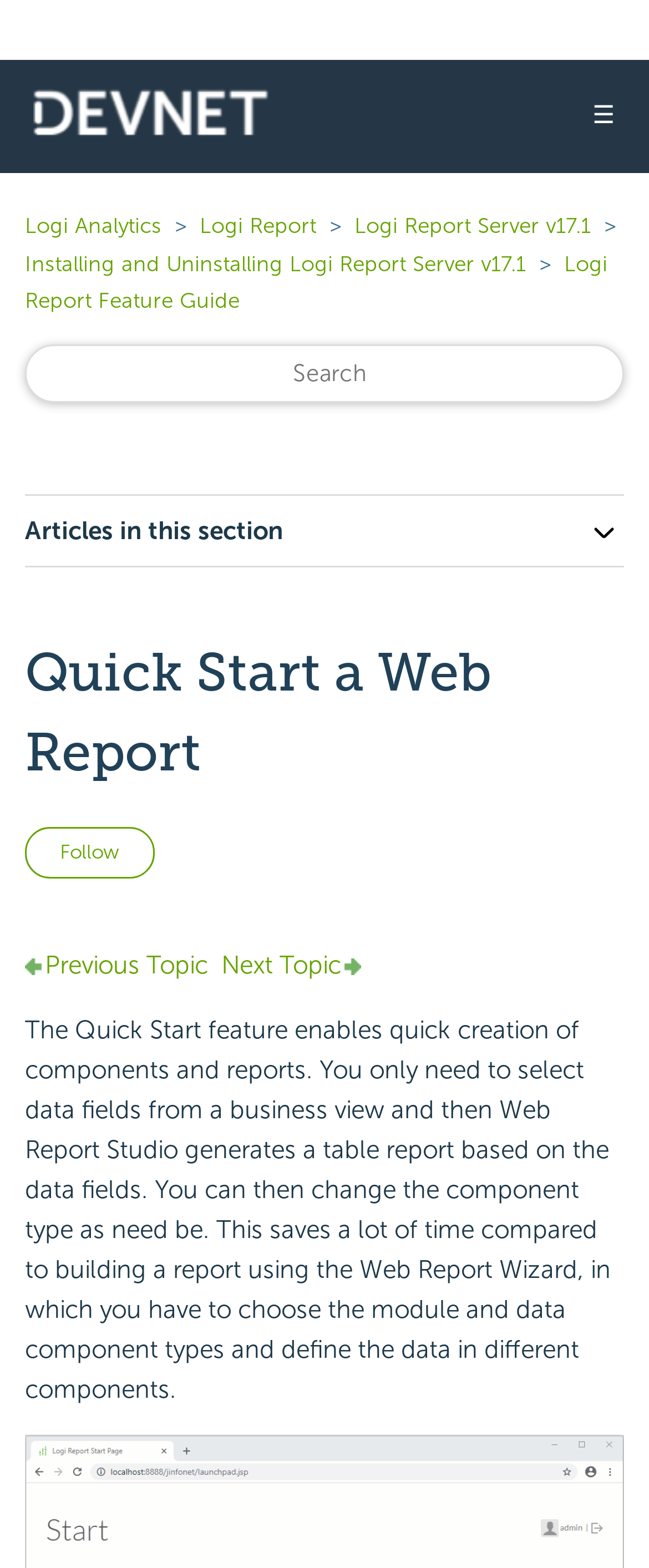Find the bounding box coordinates of the element to click in order to complete the given instruction: "Search for a topic."

[0.038, 0.219, 0.962, 0.267]